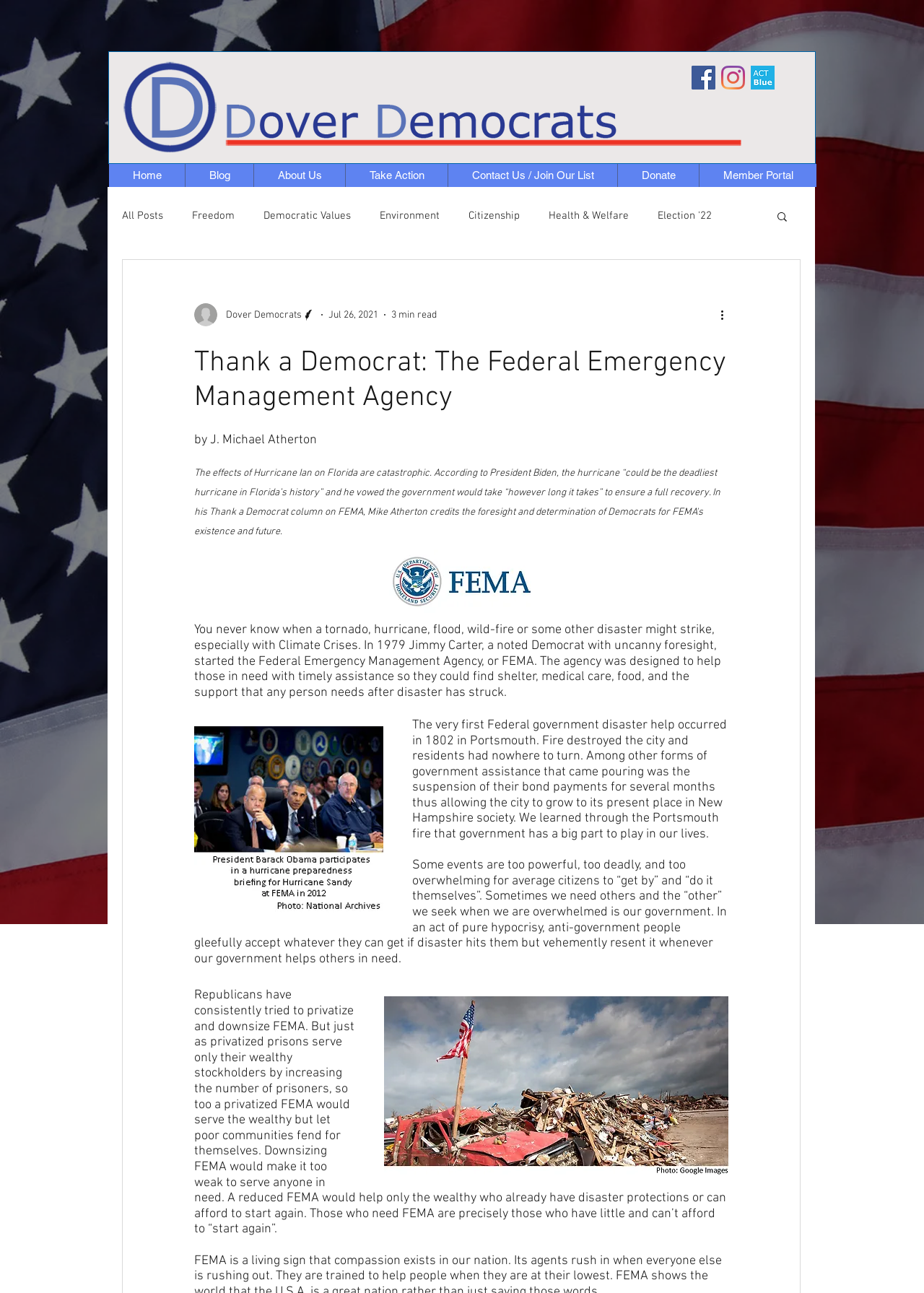Answer the following inquiry with a single word or phrase:
How many social media links are there?

3